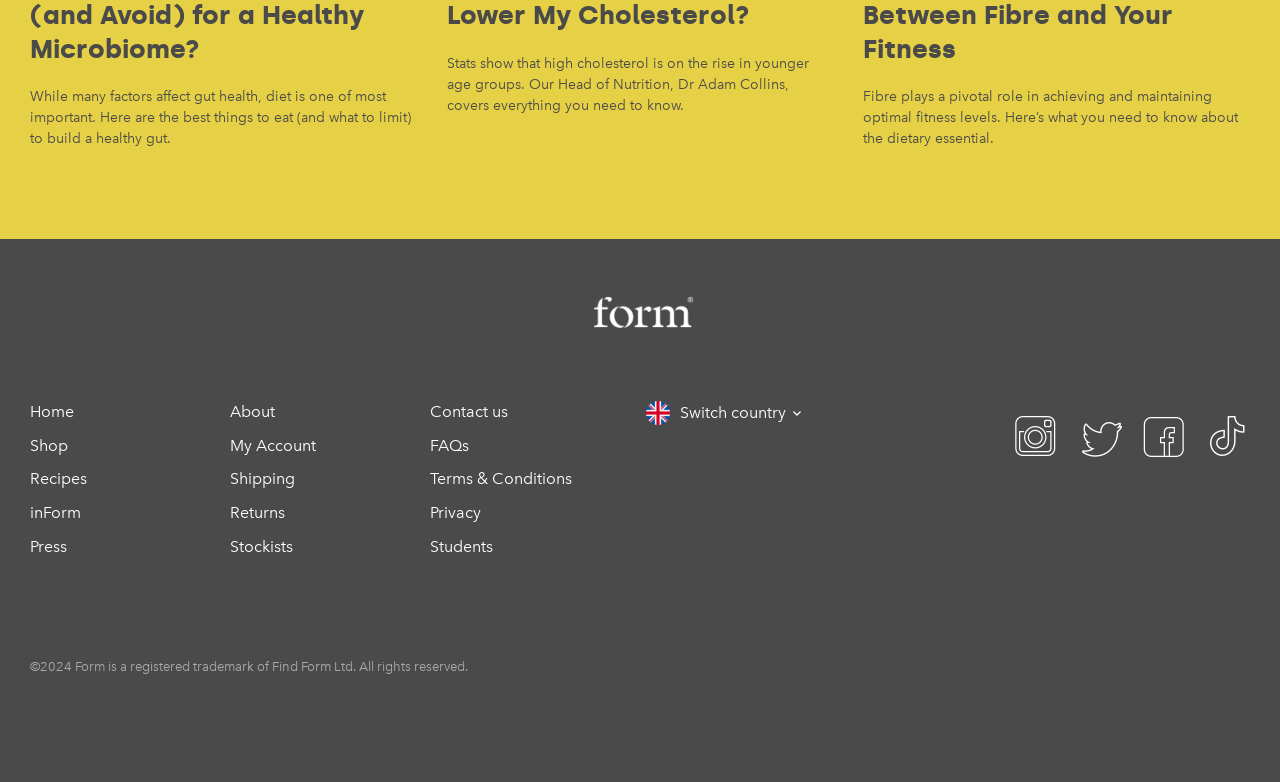Please locate the bounding box coordinates of the element that should be clicked to achieve the given instruction: "Read the 'Unveiling the Dynamics of Top-Rated Freight Dispatching Companies' article".

None